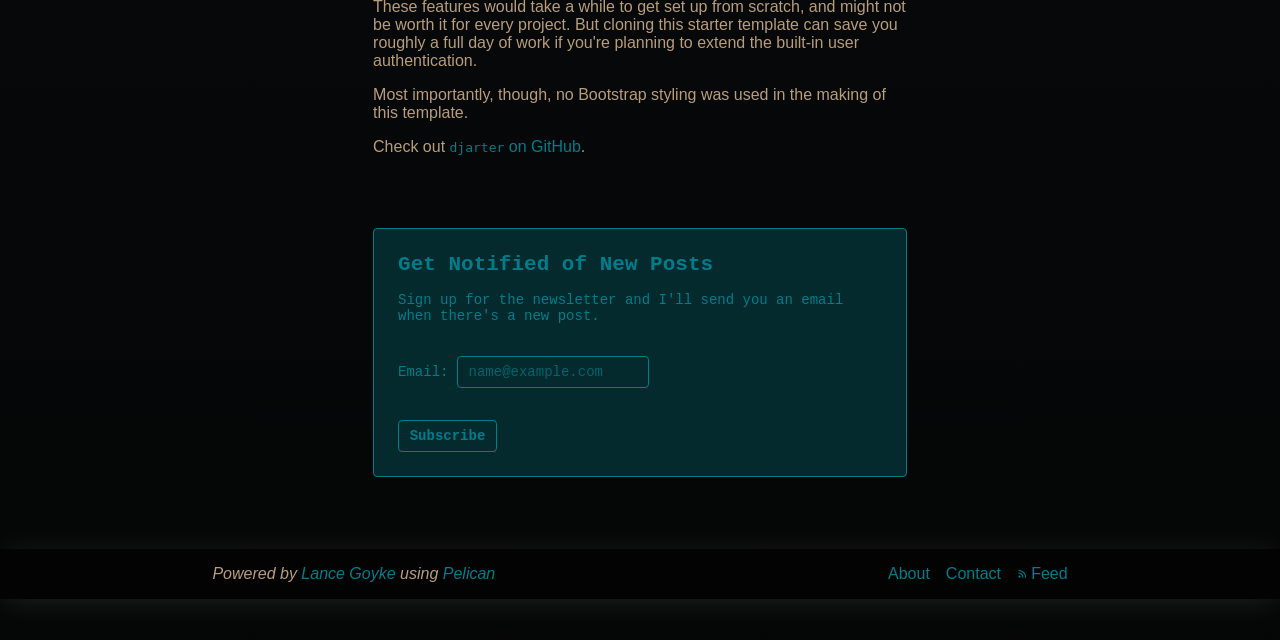Determine the bounding box for the described UI element: "Data Archive".

None